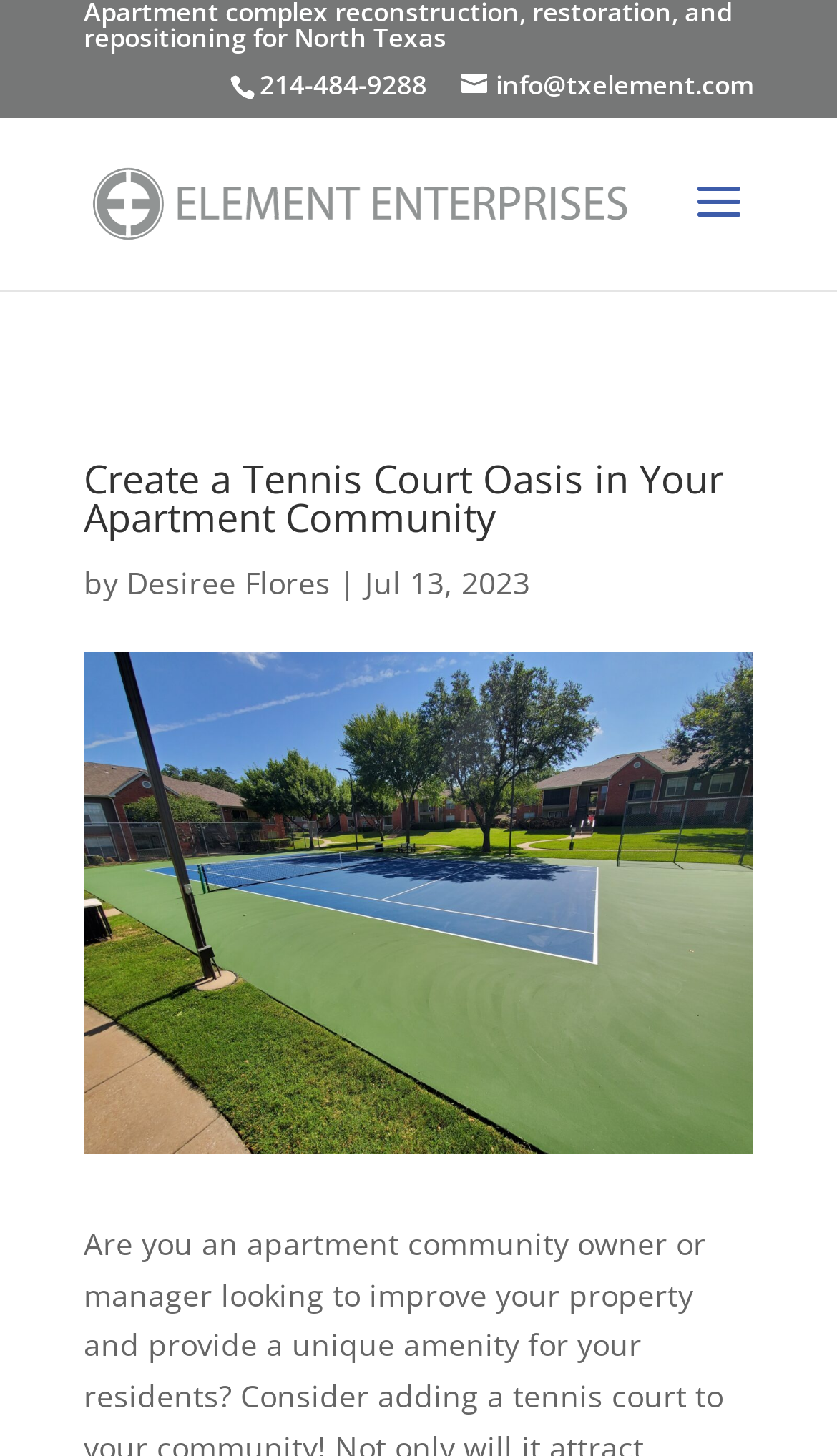Locate the bounding box coordinates of the UI element described by: "Desiree Flores". The bounding box coordinates should consist of four float numbers between 0 and 1, i.e., [left, top, right, bottom].

[0.151, 0.386, 0.395, 0.414]